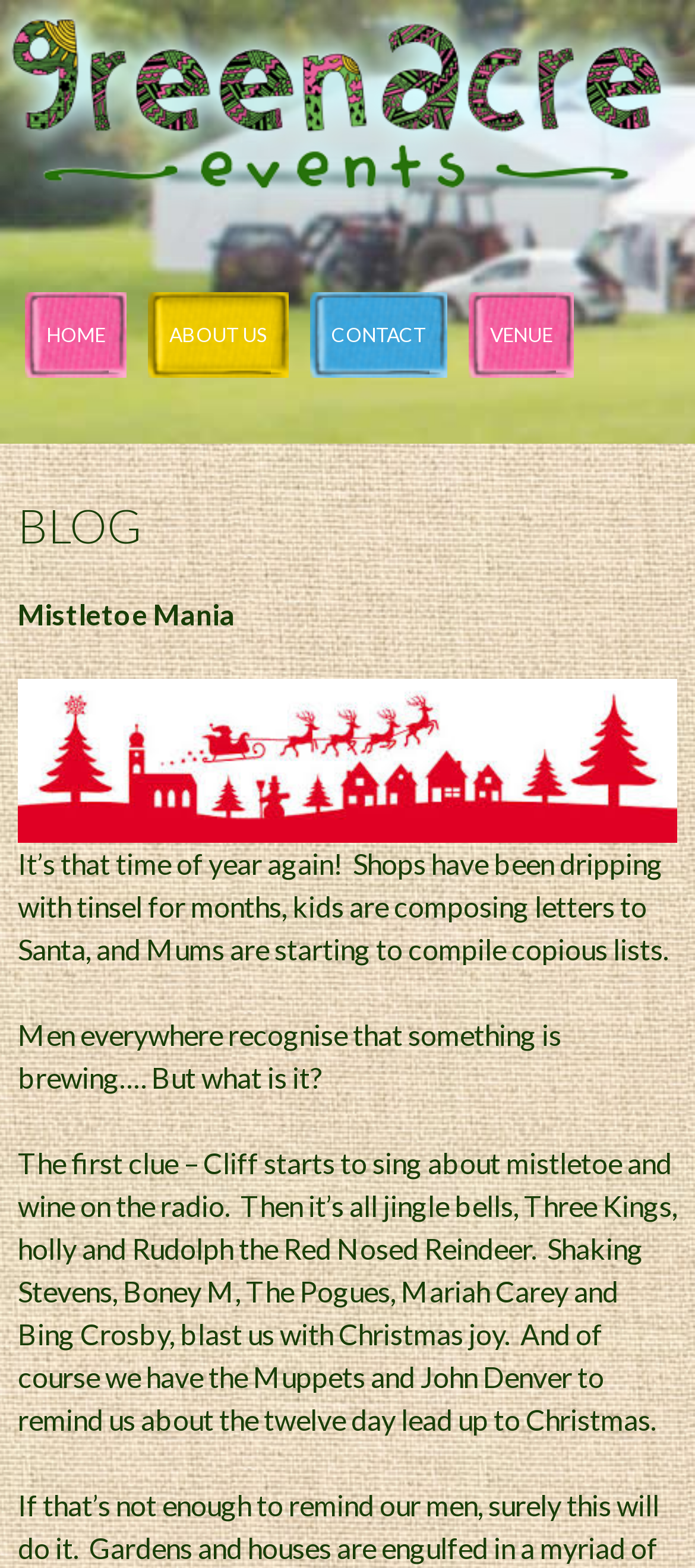Answer the question with a single word or phrase: 
How many navigation links are there?

4